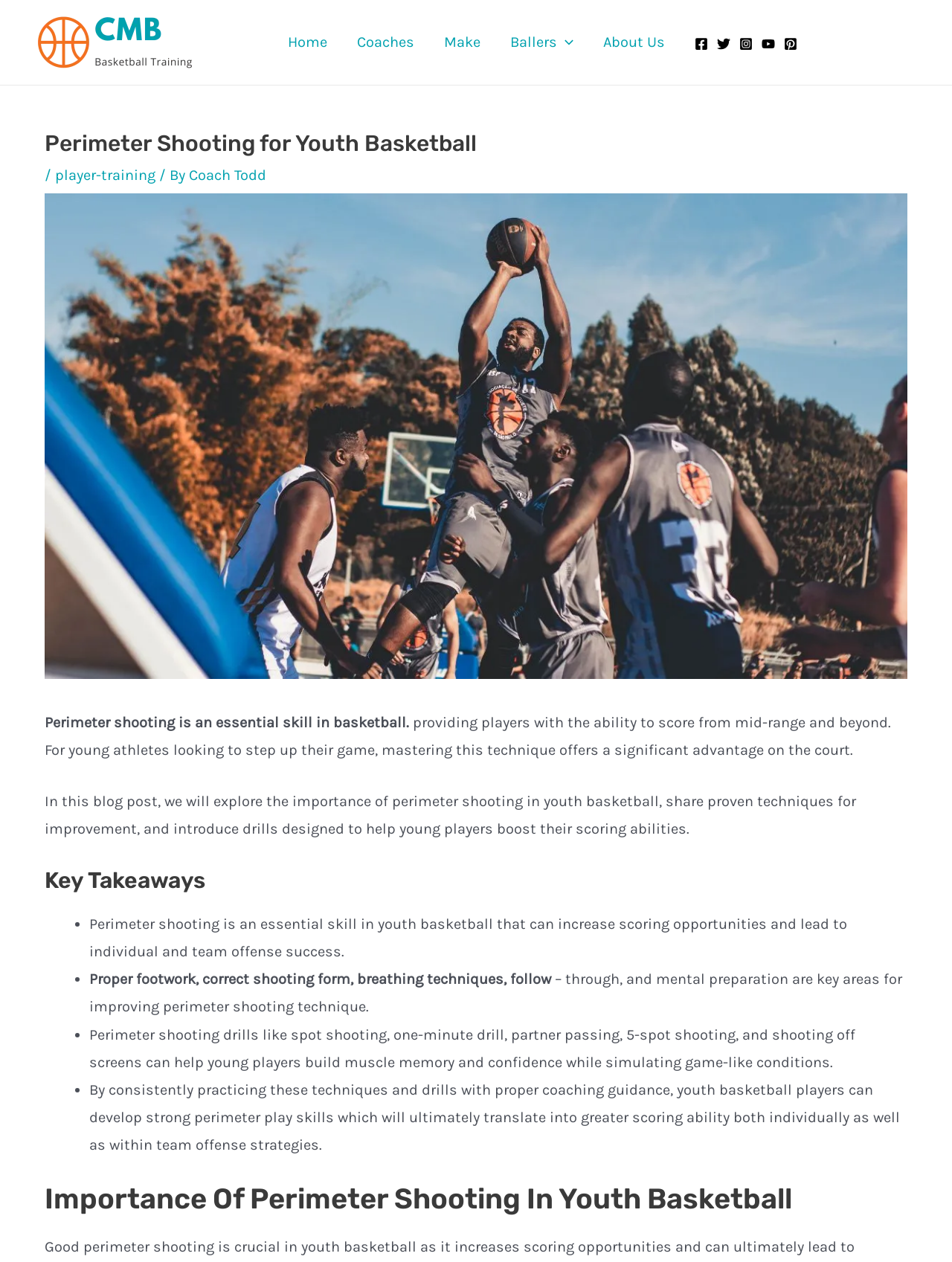Kindly determine the bounding box coordinates of the area that needs to be clicked to fulfill this instruction: "Open the 'Coaches' page".

[0.359, 0.01, 0.45, 0.057]